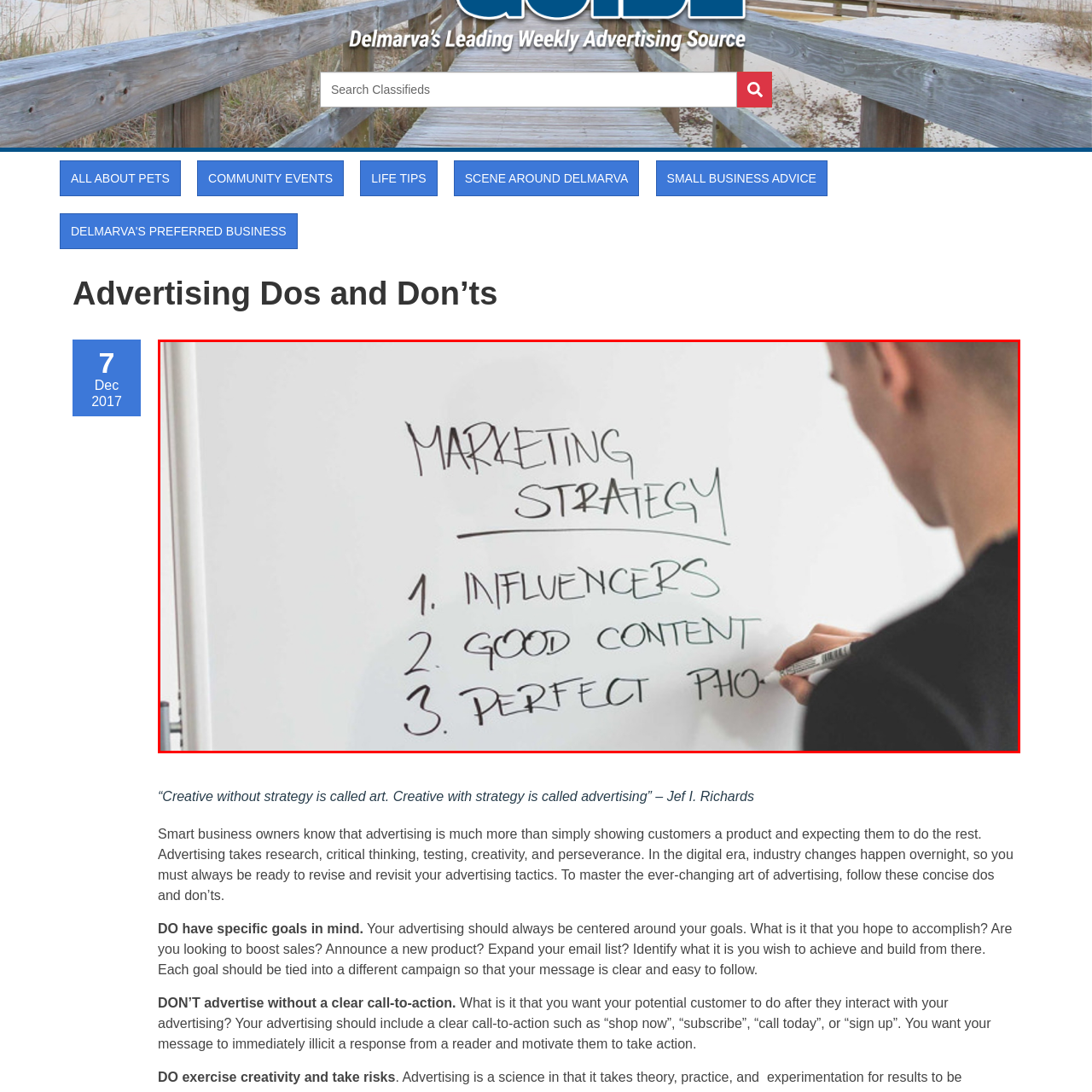How many key points are listed below the title?
Check the image encapsulated by the red bounding box and answer the question comprehensively.

The three key points listed below the title are INFLUENCERS, GOOD CONTENT, and PERFECT PHOTO, which are essential strategies in modern marketing.